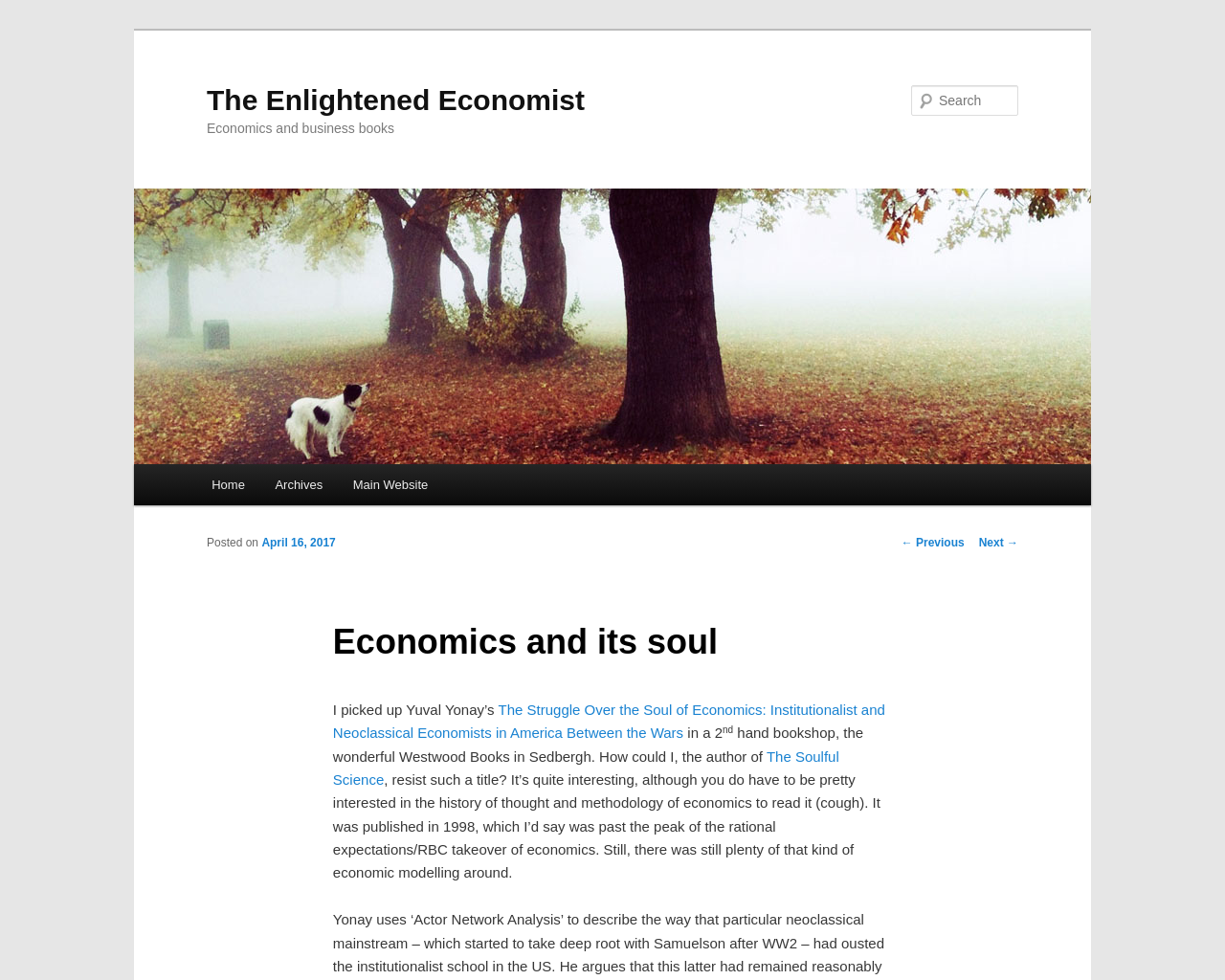Identify the coordinates of the bounding box for the element that must be clicked to accomplish the instruction: "Search for a term".

[0.744, 0.087, 0.831, 0.118]